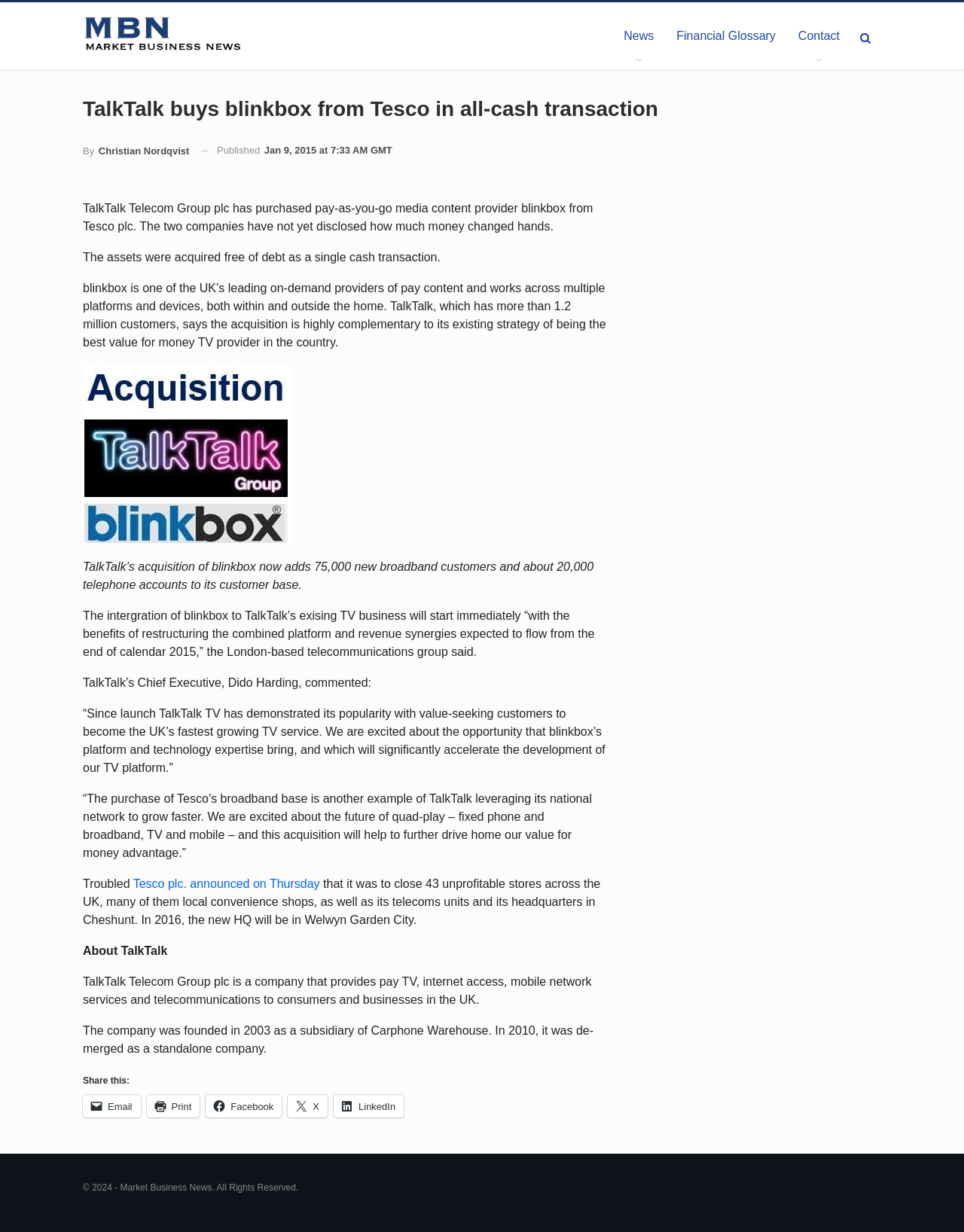Find the bounding box coordinates of the area to click in order to follow the instruction: "Click on Market Business News".

[0.086, 0.002, 0.279, 0.054]